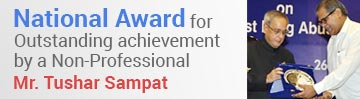Give an in-depth summary of the scene depicted in the image.

The image highlights Mr. Tushar Sampat receiving the prestigious National Award for Outstanding Achievement by a Non-Professional. The scene captures an official award ceremony, emphasizing the significance of recognizing individuals who contribute positively to society, despite not being professionals in the field. Mr. Sampat is seen accepting the award, which symbolizes honor and acknowledgment of his exceptional contributions. The background suggests a formal setting, indicating the importance of the event. The caption underscores the value of dedication and the impact of non-professionals in various domains.